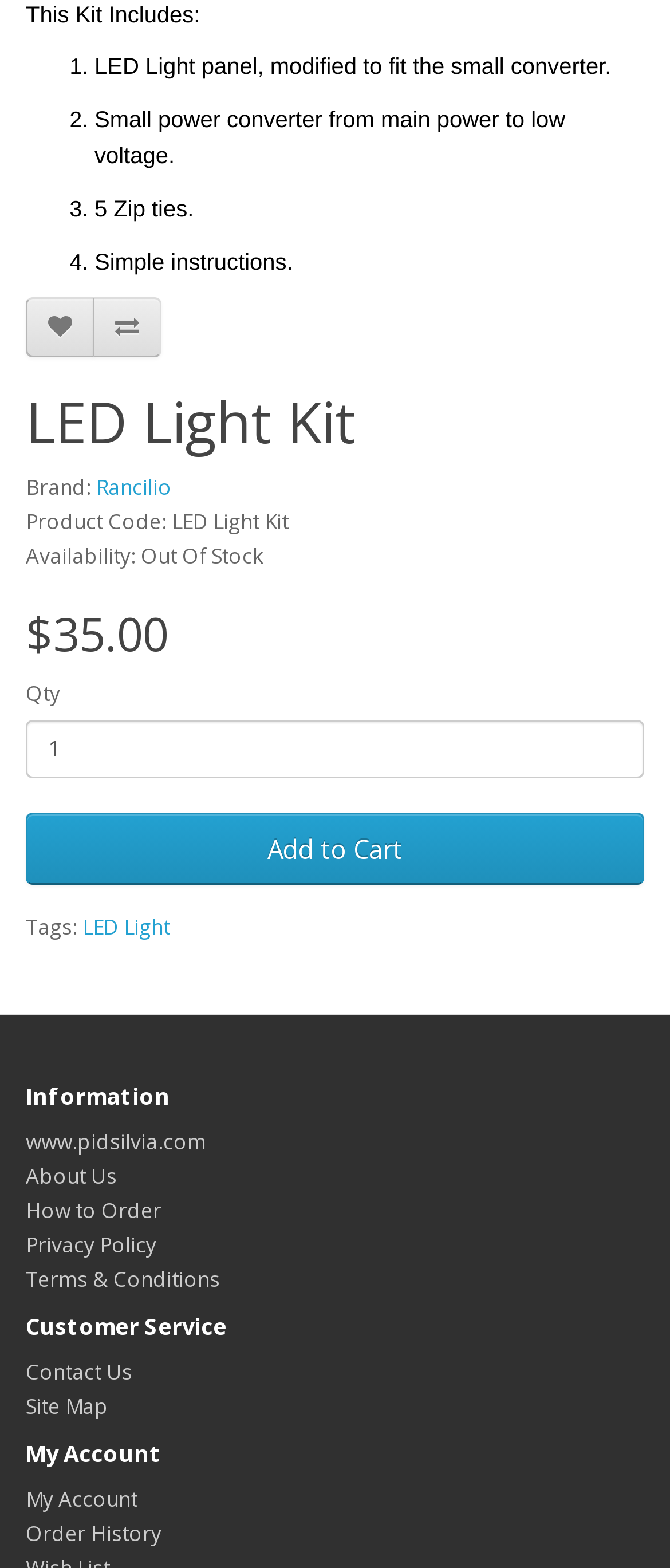Find the bounding box coordinates of the area to click in order to follow the instruction: "Explore Business news".

None